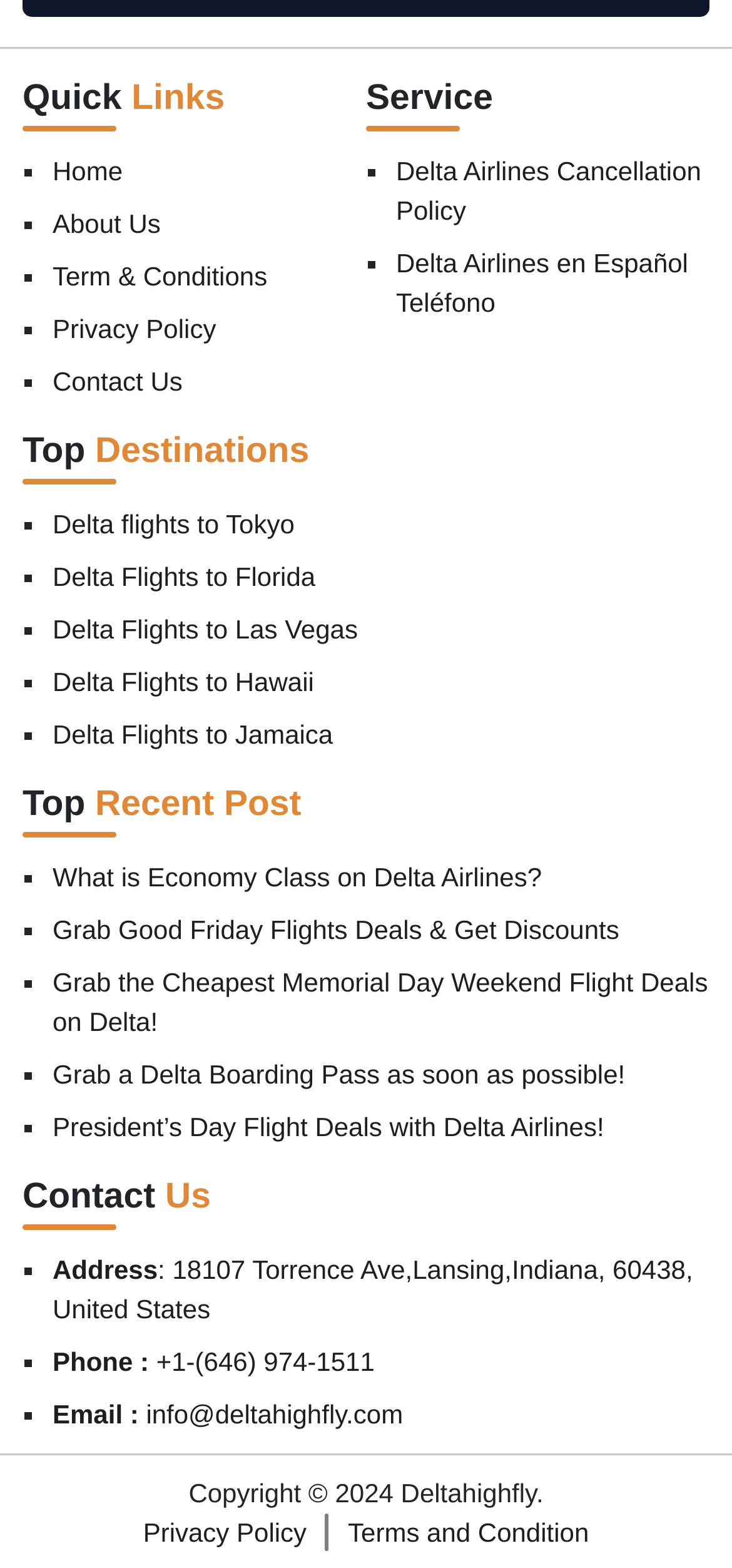Answer the question in one word or a short phrase:
How many links are under the 'Top Destinations' section?

5